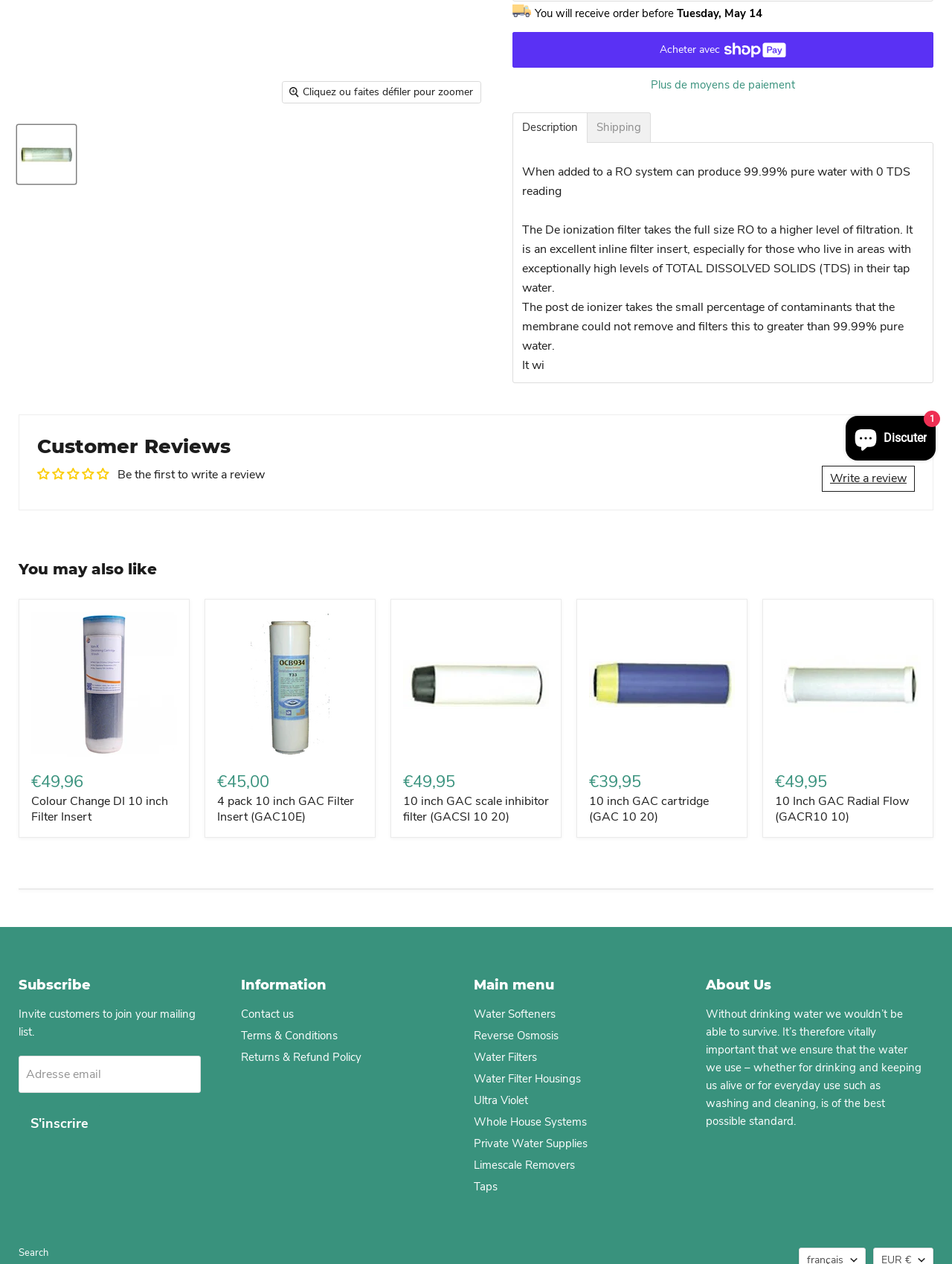Given the element description "Returns & Refund Policy" in the screenshot, predict the bounding box coordinates of that UI element.

[0.253, 0.83, 0.38, 0.842]